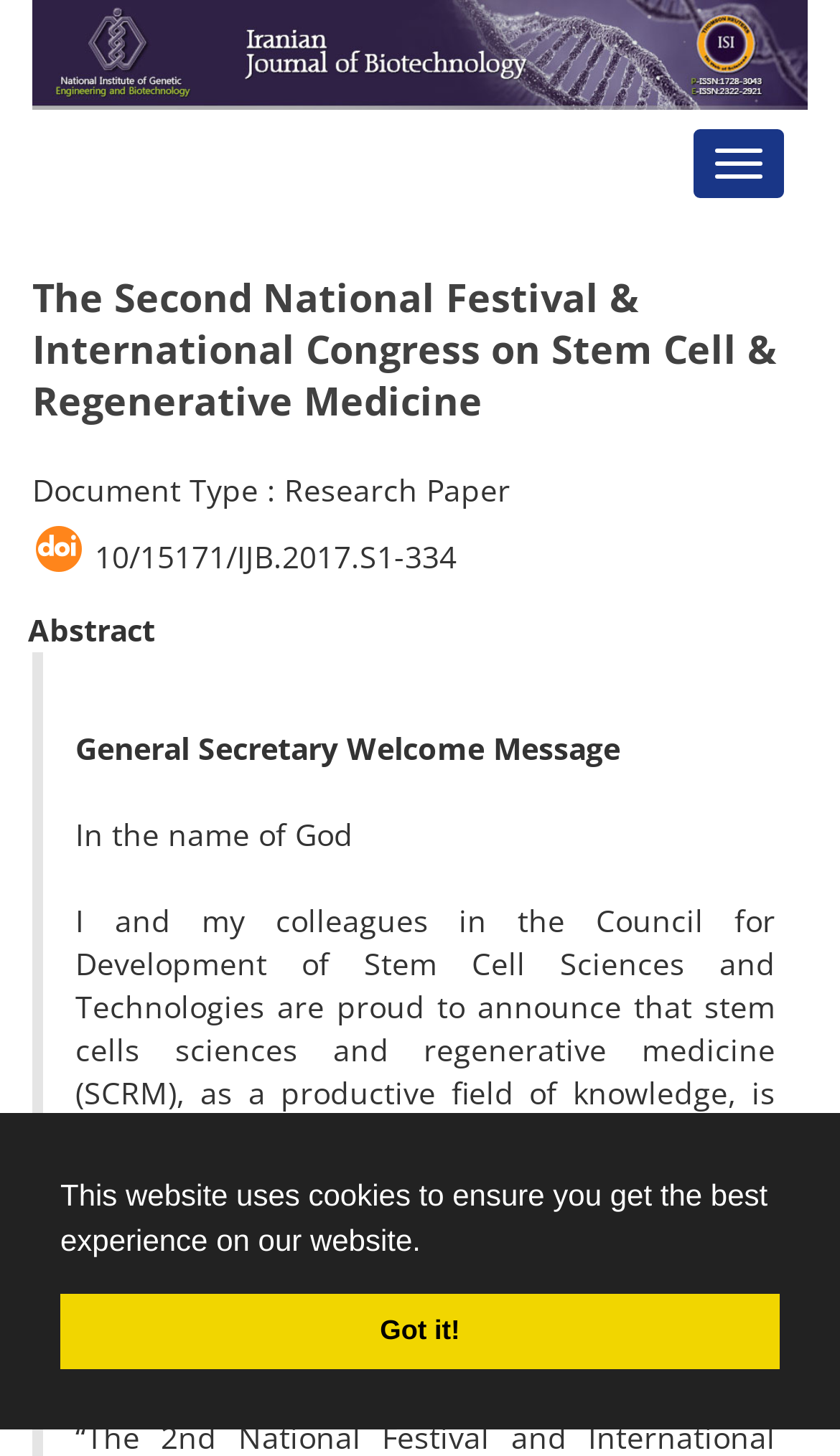Please specify the bounding box coordinates in the format (top-left x, top-left y, bottom-right x, bottom-right y), with values ranging from 0 to 1. Identify the bounding box for the UI component described as follows: Toggle navigation

[0.823, 0.087, 0.936, 0.137]